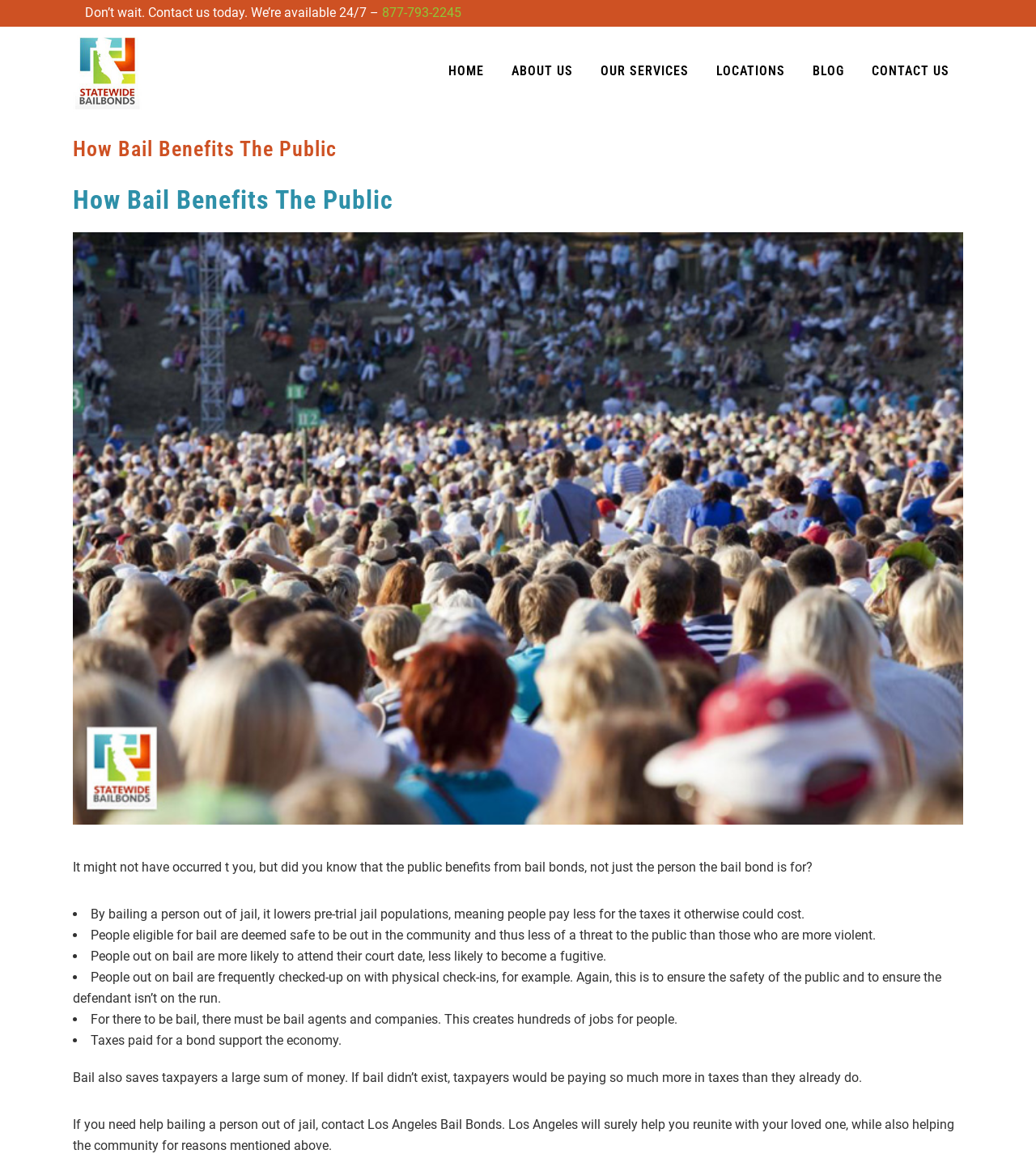Please find and provide the title of the webpage.

How Bail Benefits The Public